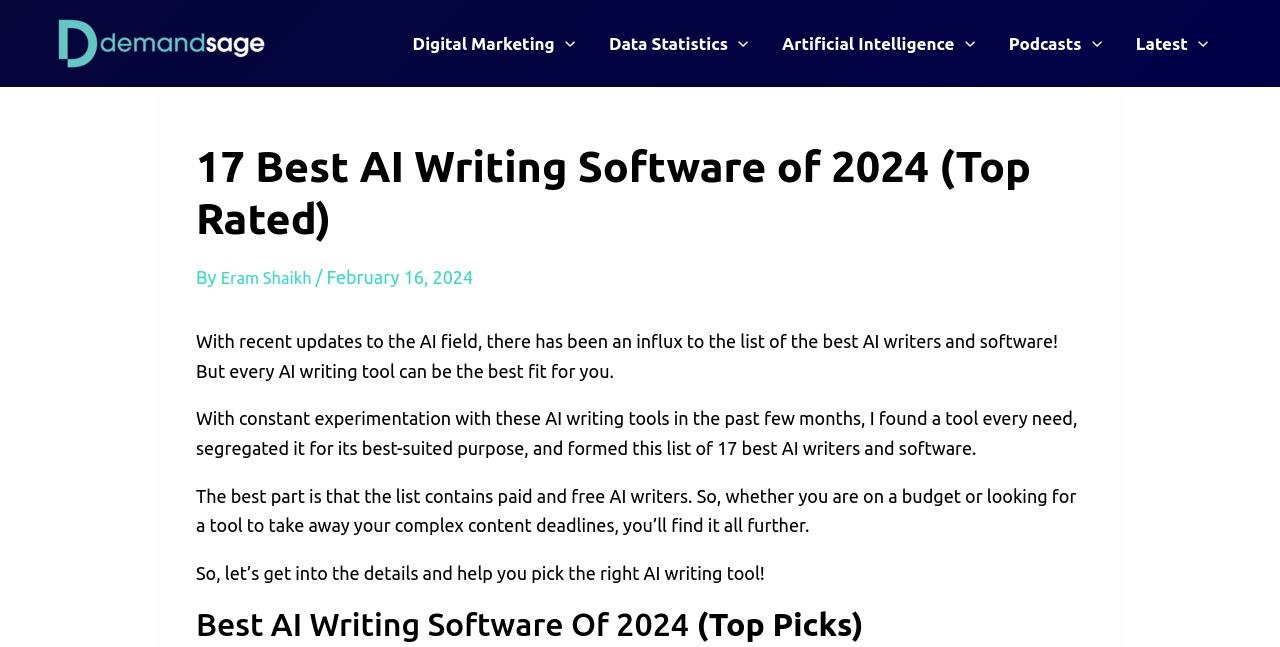Please provide a comprehensive response to the question based on the details in the image: How many AI writing tools are reviewed on this website?

The heading '17 Best AI Writing Software of 2024 (Top Rated)' suggests that the website reviews and compares 17 different AI writing tools.